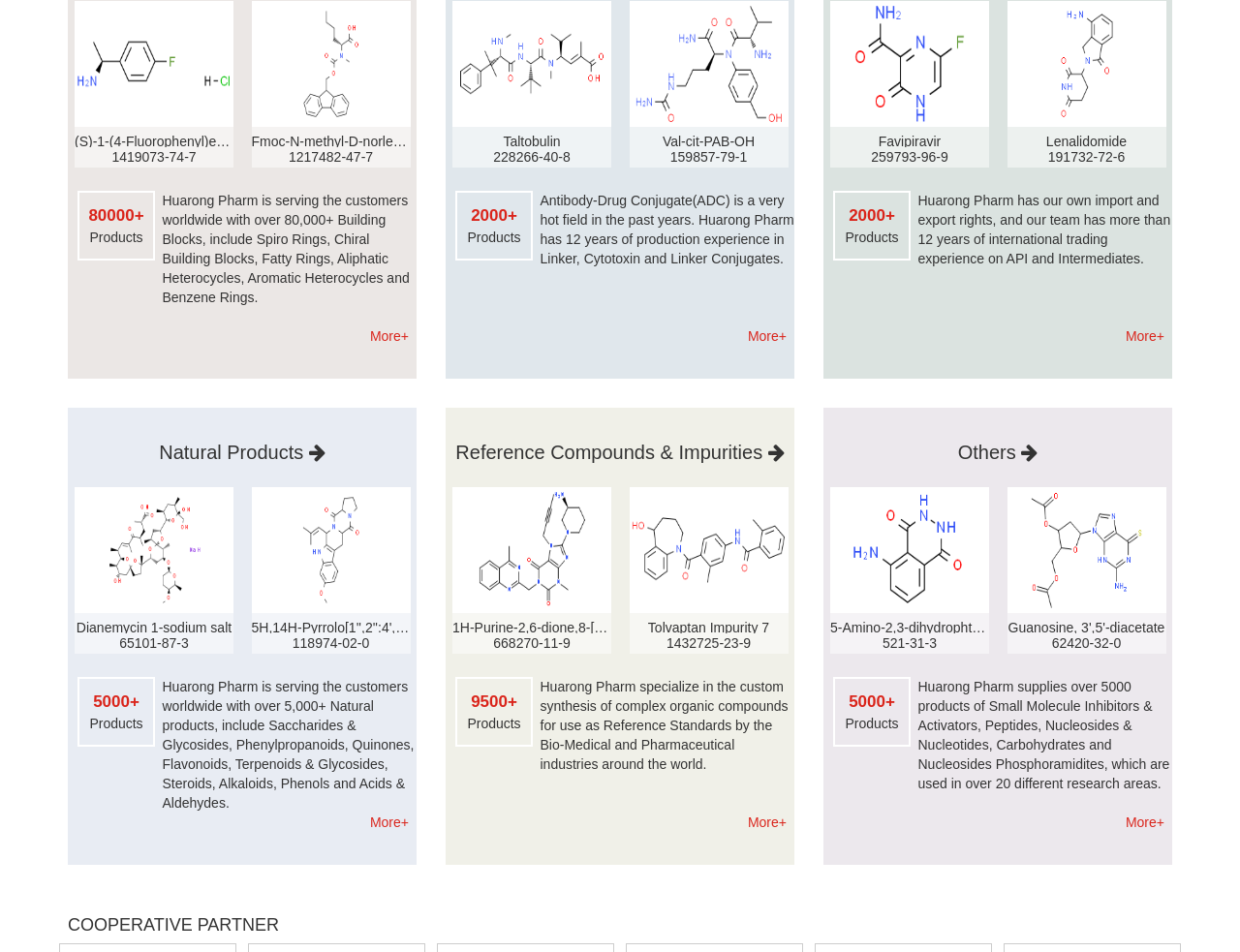Please specify the bounding box coordinates of the region to click in order to perform the following instruction: "Click on the link to view products with over 80,000+ Building Blocks".

[0.071, 0.217, 0.116, 0.236]